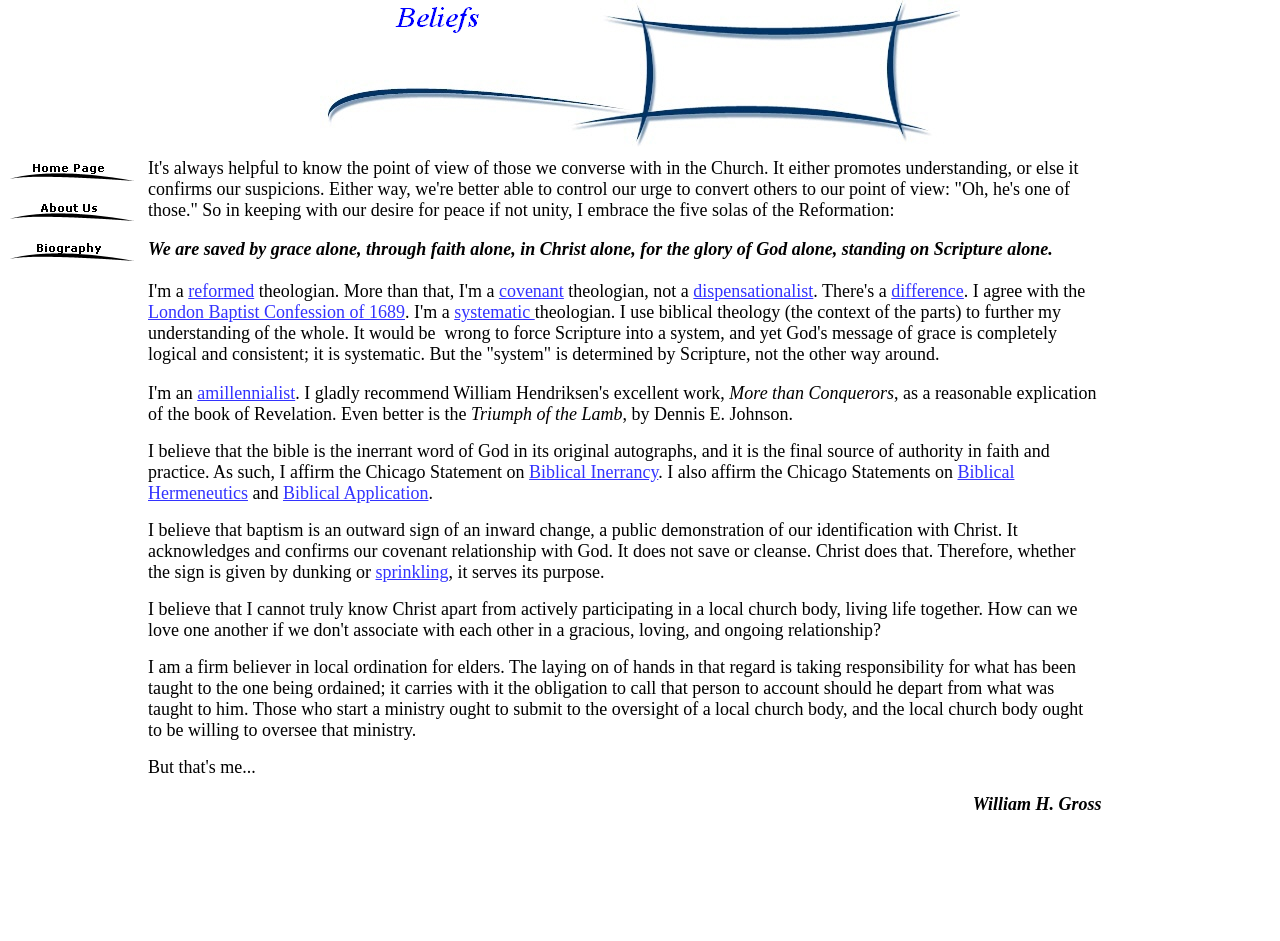Based on the element description alt="Home Page" name="Button2", identify the bounding box of the UI element in the given webpage screenshot. The coordinates should be in the format (top-left x, top-left y, bottom-right x, bottom-right y) and must be between 0 and 1.

[0.0, 0.185, 0.108, 0.203]